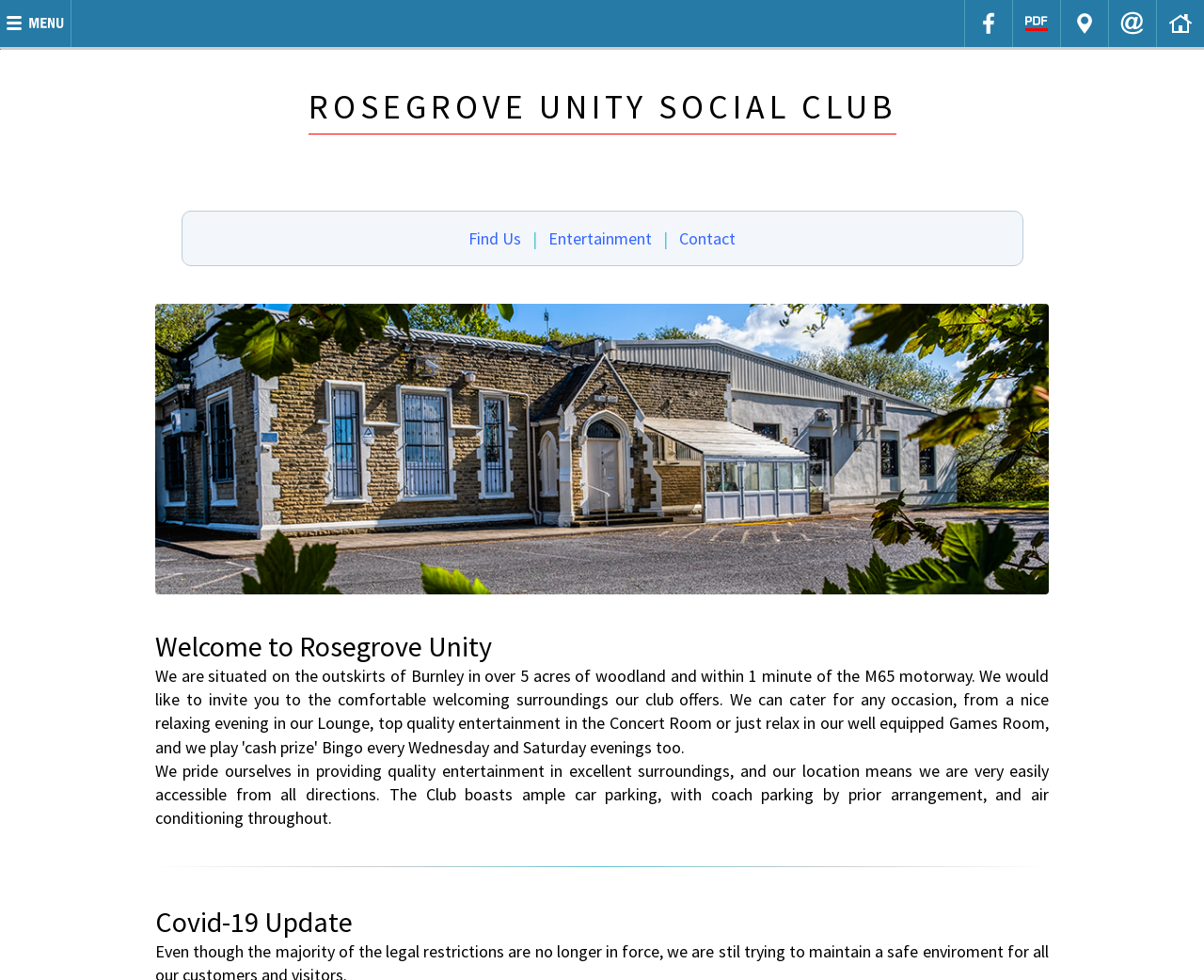Based on the element description "Get", predict the bounding box coordinates of the UI element.

None